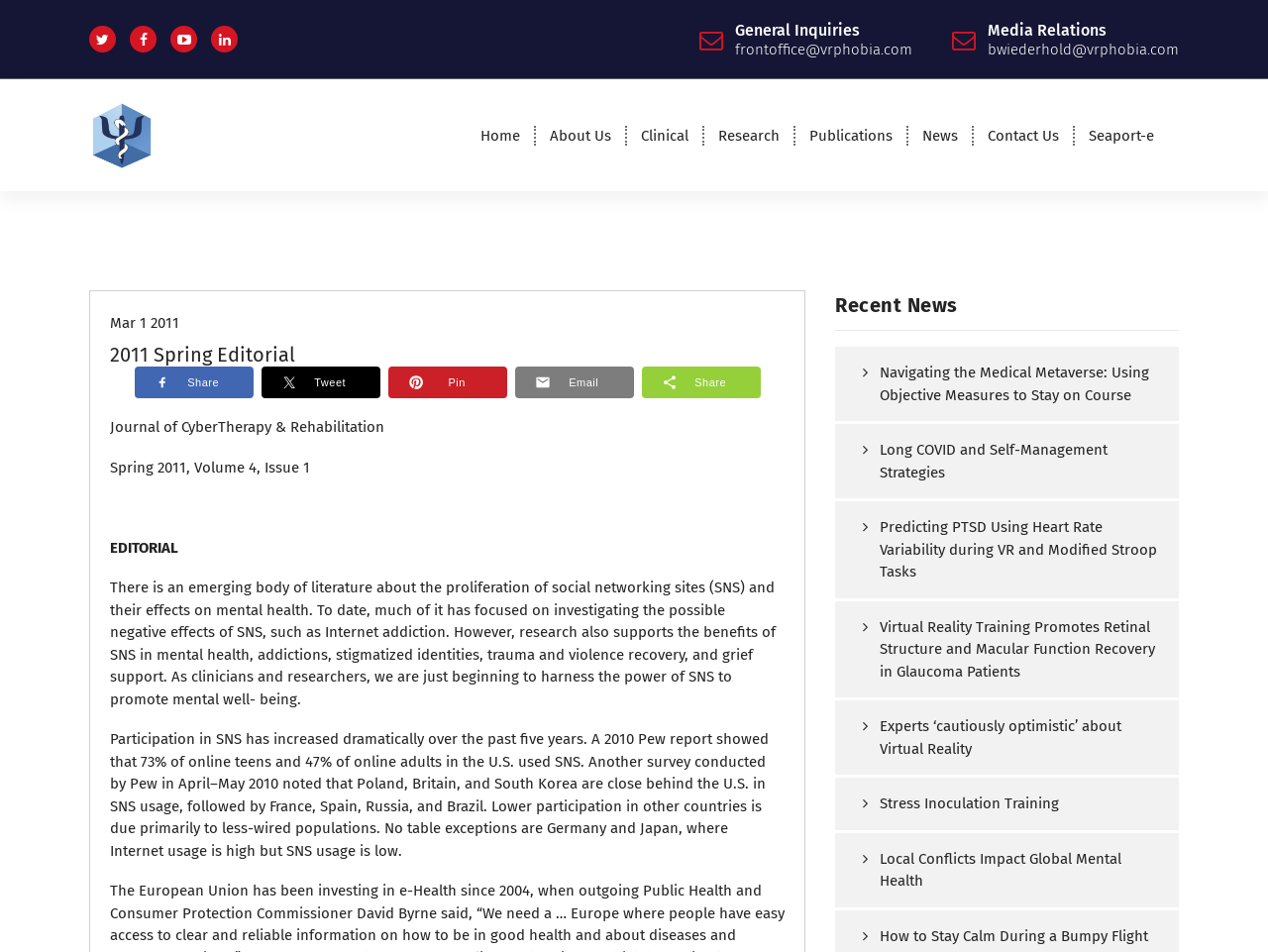Using the element description provided, determine the bounding box coordinates in the format (top-left x, top-left y, bottom-right x, bottom-right y). Ensure that all values are floating point numbers between 0 and 1. Element description: Publications

[0.626, 0.119, 0.716, 0.165]